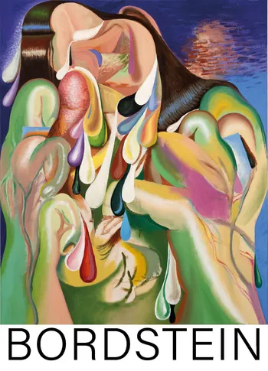Offer a detailed narrative of the image.

The image features a vibrant and expressive artwork titled "Bordstein" by artist Kristina Schuldt. The composition showcases an abstract portrayal of figures with fluid shapes and colorful drips, merging soft and bold tones. Dominant hues include greens, pinks, and yellows, creating a dynamic and emotional atmosphere. The artwork invites viewers to engage with its layered textures and forms, evoking a sense of movement and fluidity. Below the image, the title "BORDSTEIN" is prominently displayed, emphasizing the artwork's identity. This piece is part of an exhibition scheduled from April 26 to May 25, 2024, at Galerie EIGEN + ART in Berlin, Germany.